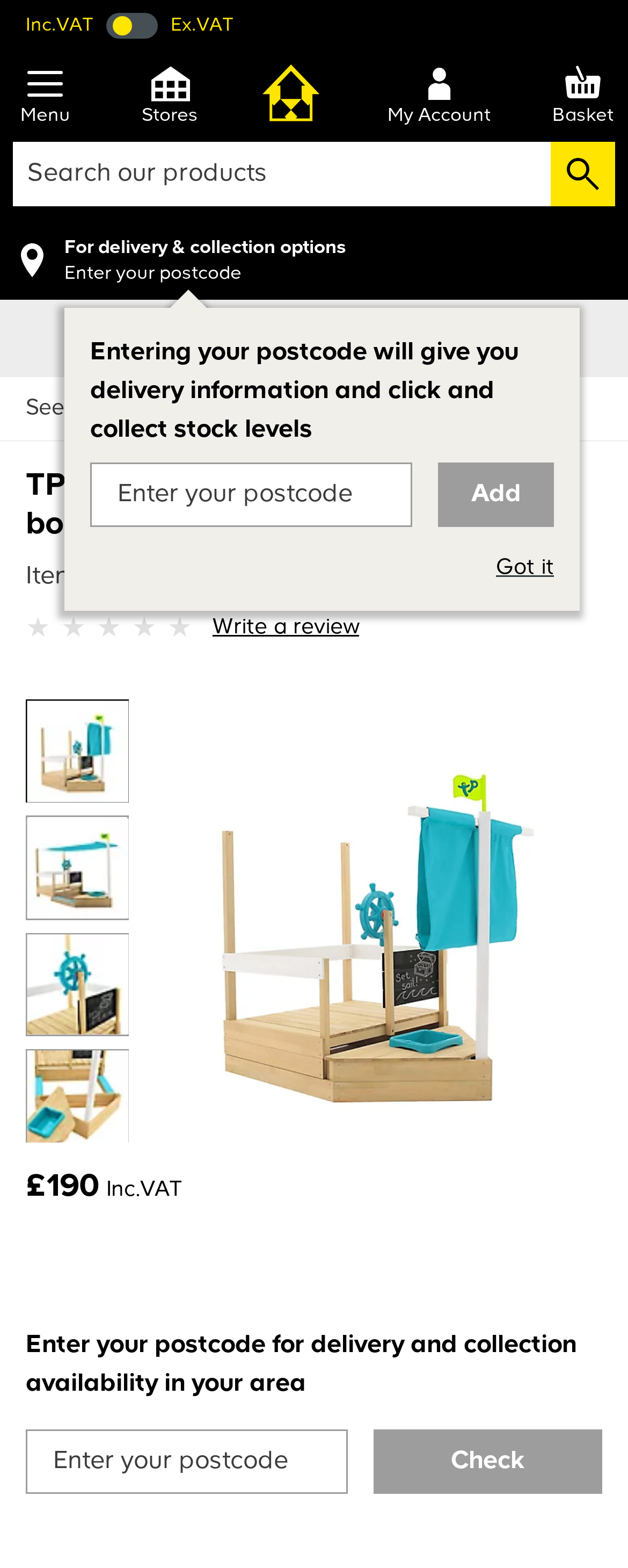Please identify the bounding box coordinates of the clickable area that will allow you to execute the instruction: "View my account".

[0.617, 0.041, 0.781, 0.082]